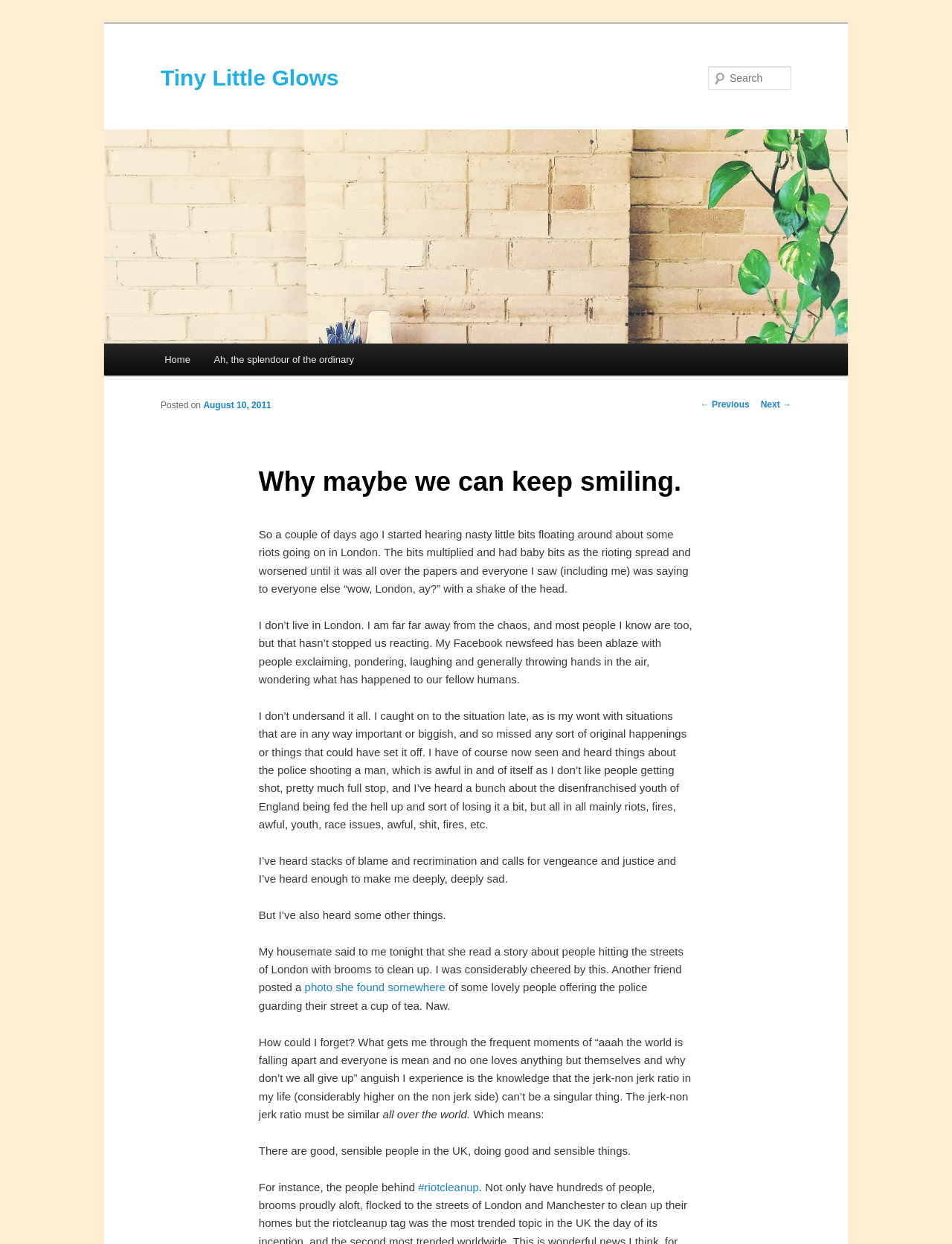Given the element description: "photo she found somewhere", predict the bounding box coordinates of this UI element. The coordinates must be four float numbers between 0 and 1, given as [left, top, right, bottom].

[0.32, 0.789, 0.468, 0.799]